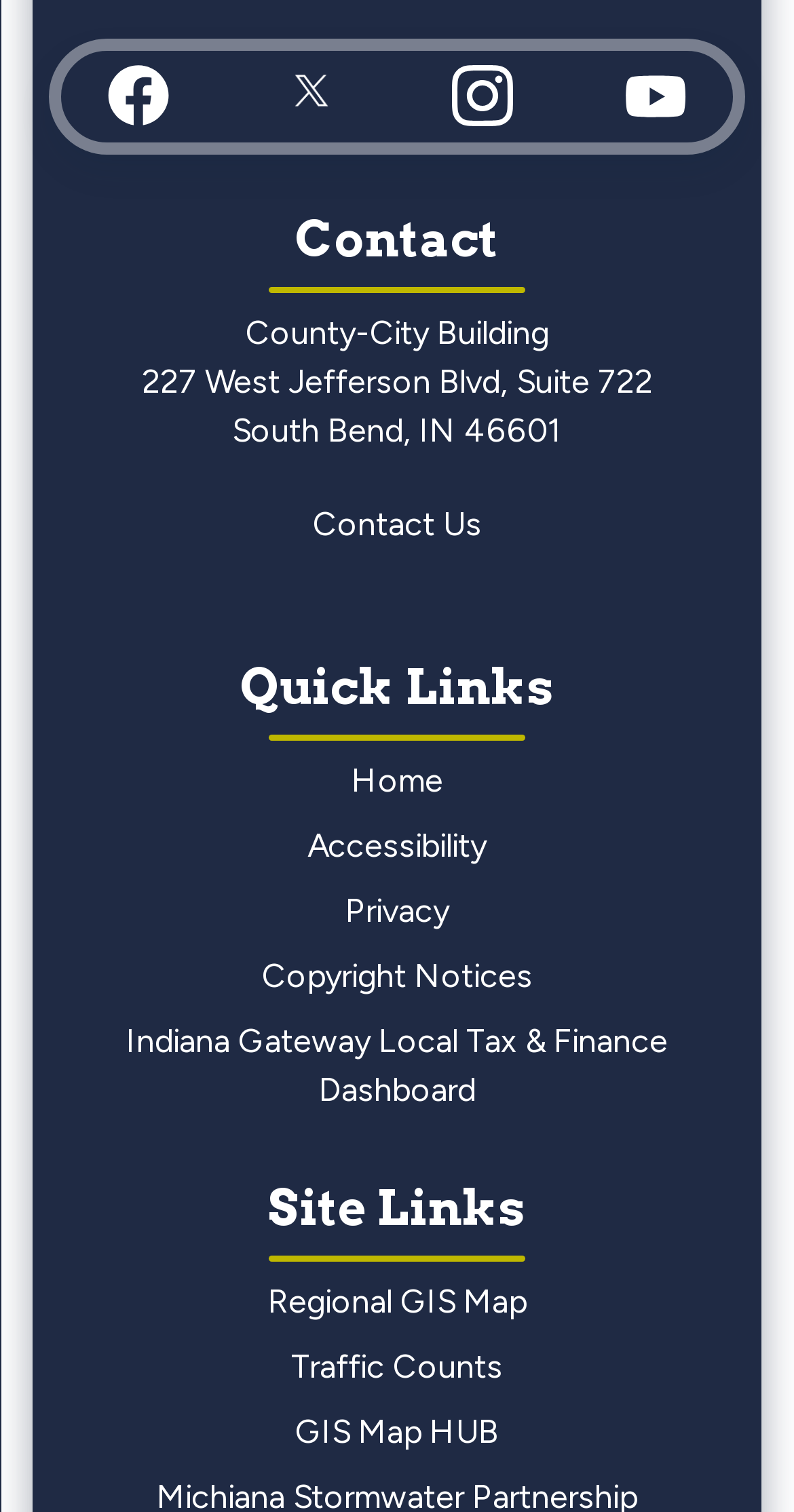Given the element description, predict the bounding box coordinates in the format (top-left x, top-left y, bottom-right x, bottom-right y). Make sure all values are between 0 and 1. Here is the element description: GIS Map HUB

[0.372, 0.935, 0.628, 0.96]